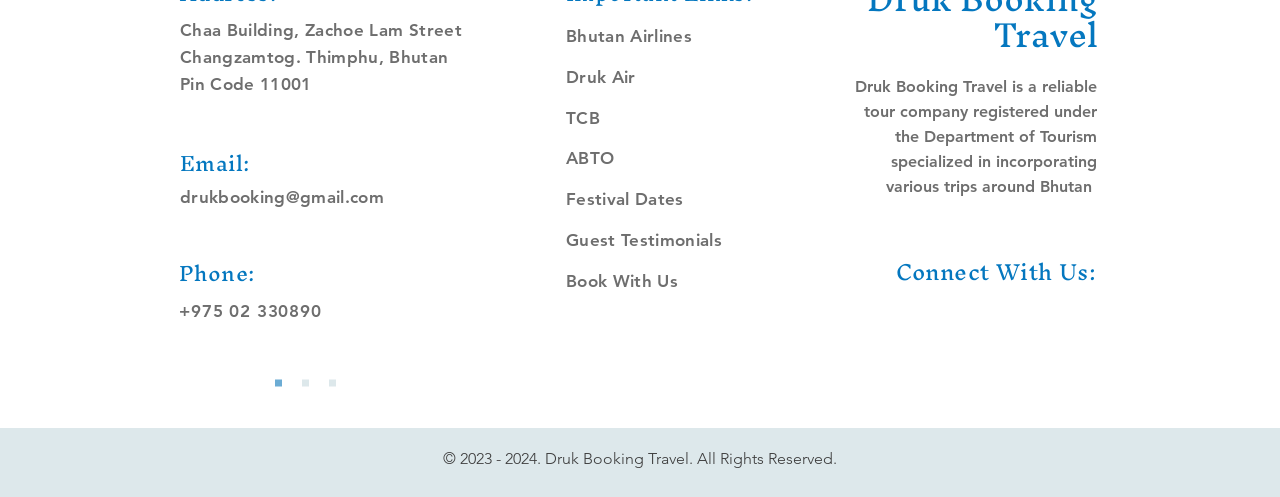What social media platforms are listed in the 'Connect With Us' section?
Refer to the image and answer the question using a single word or phrase.

Facebook, Instagram, Whatsapp, Line